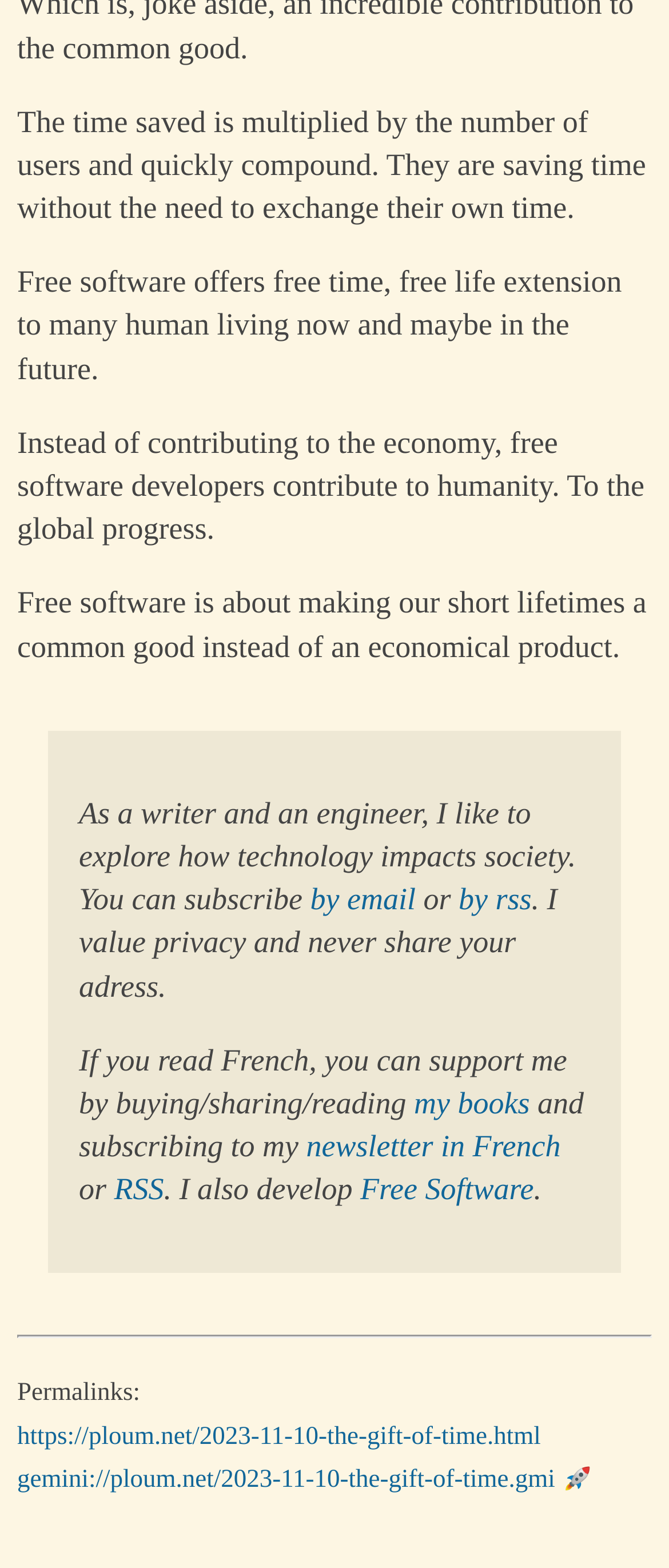Extract the bounding box coordinates for the UI element described by the text: "by email". The coordinates should be in the form of [left, top, right, bottom] with values between 0 and 1.

[0.464, 0.553, 0.621, 0.594]